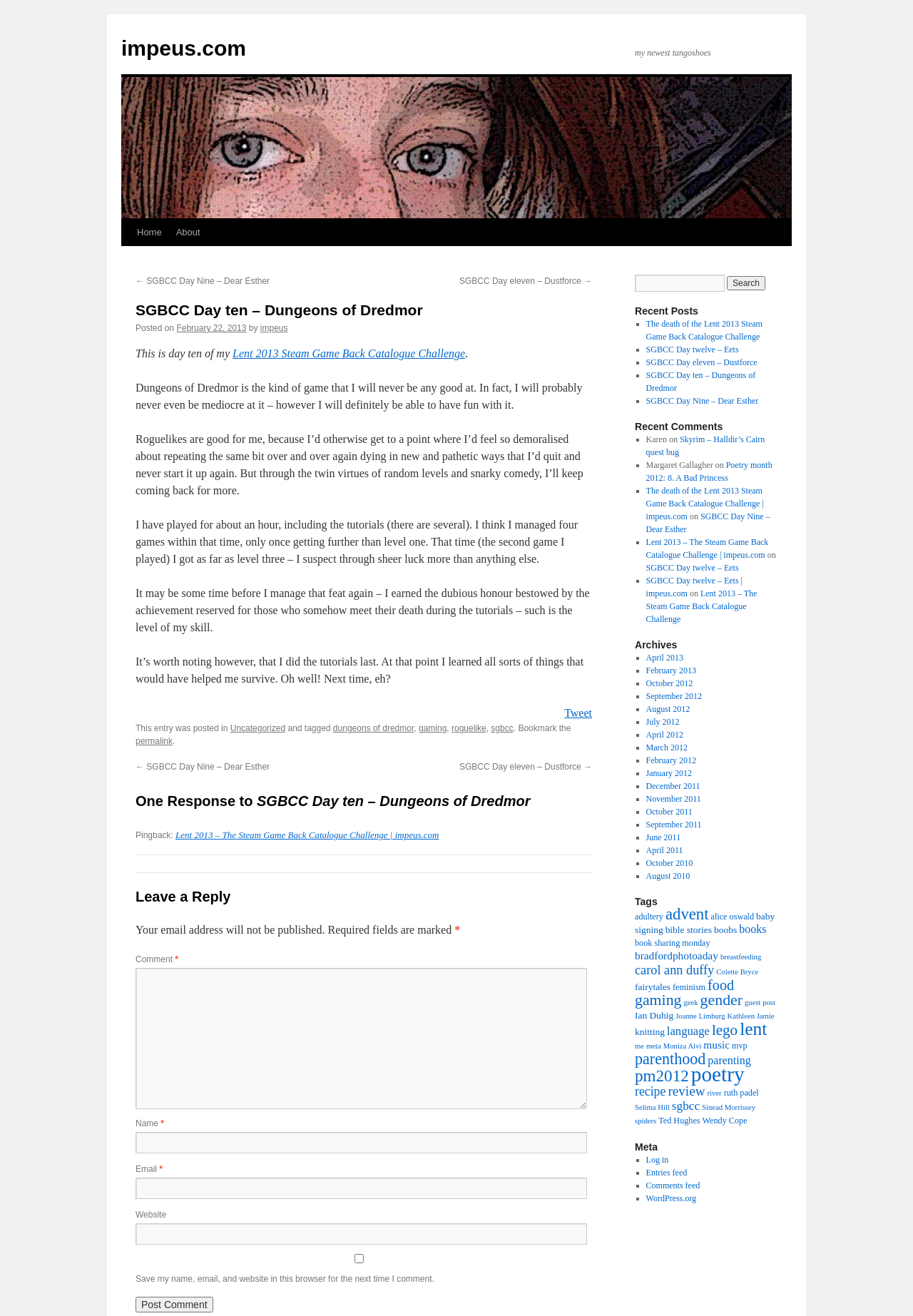Calculate the bounding box coordinates for the UI element based on the following description: "SGBCC Day twelve – Eets". Ensure the coordinates are four float numbers between 0 and 1, i.e., [left, top, right, bottom].

[0.707, 0.262, 0.809, 0.269]